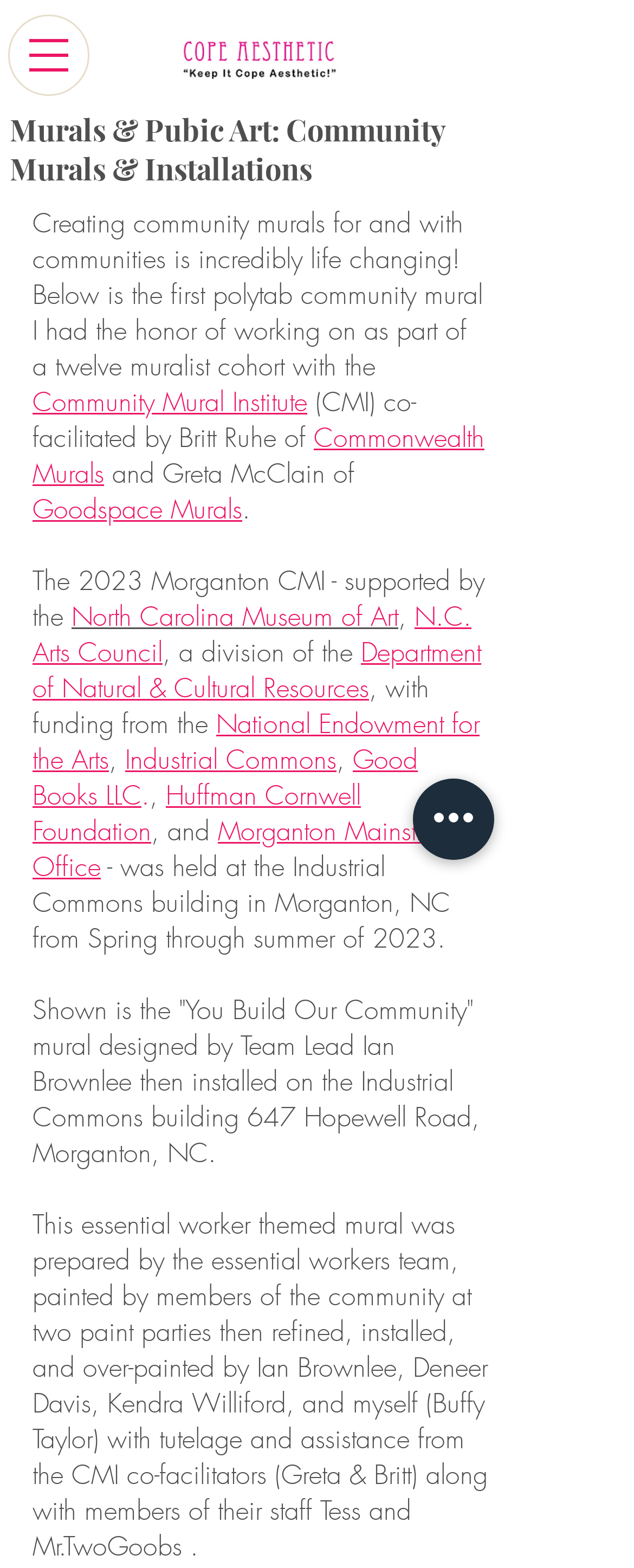Find the bounding box of the UI element described as: "Commons". The bounding box coordinates should be given as four float values between 0 and 1, i.e., [left, top, right, bottom].

[0.356, 0.473, 0.531, 0.496]